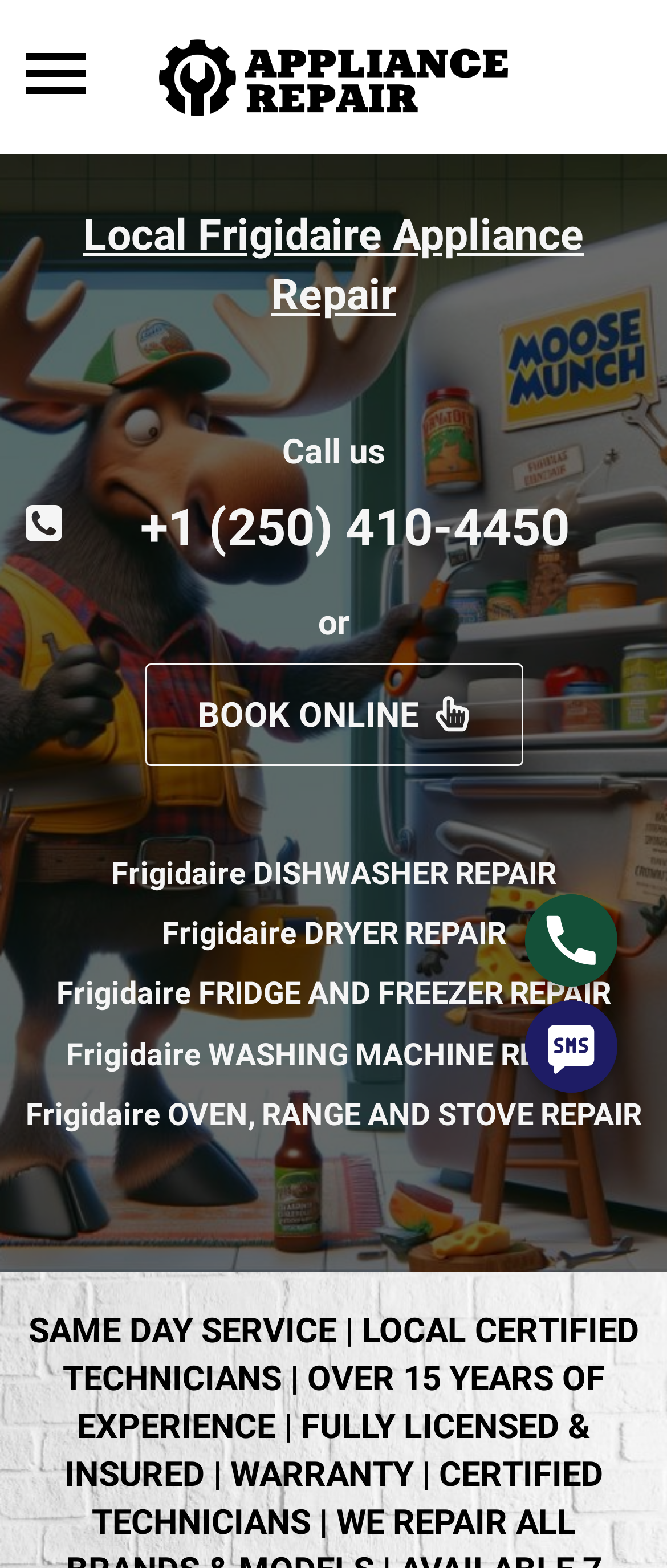Pinpoint the bounding box coordinates of the area that should be clicked to complete the following instruction: "Book online". The coordinates must be given as four float numbers between 0 and 1, i.e., [left, top, right, bottom].

[0.217, 0.423, 0.783, 0.489]